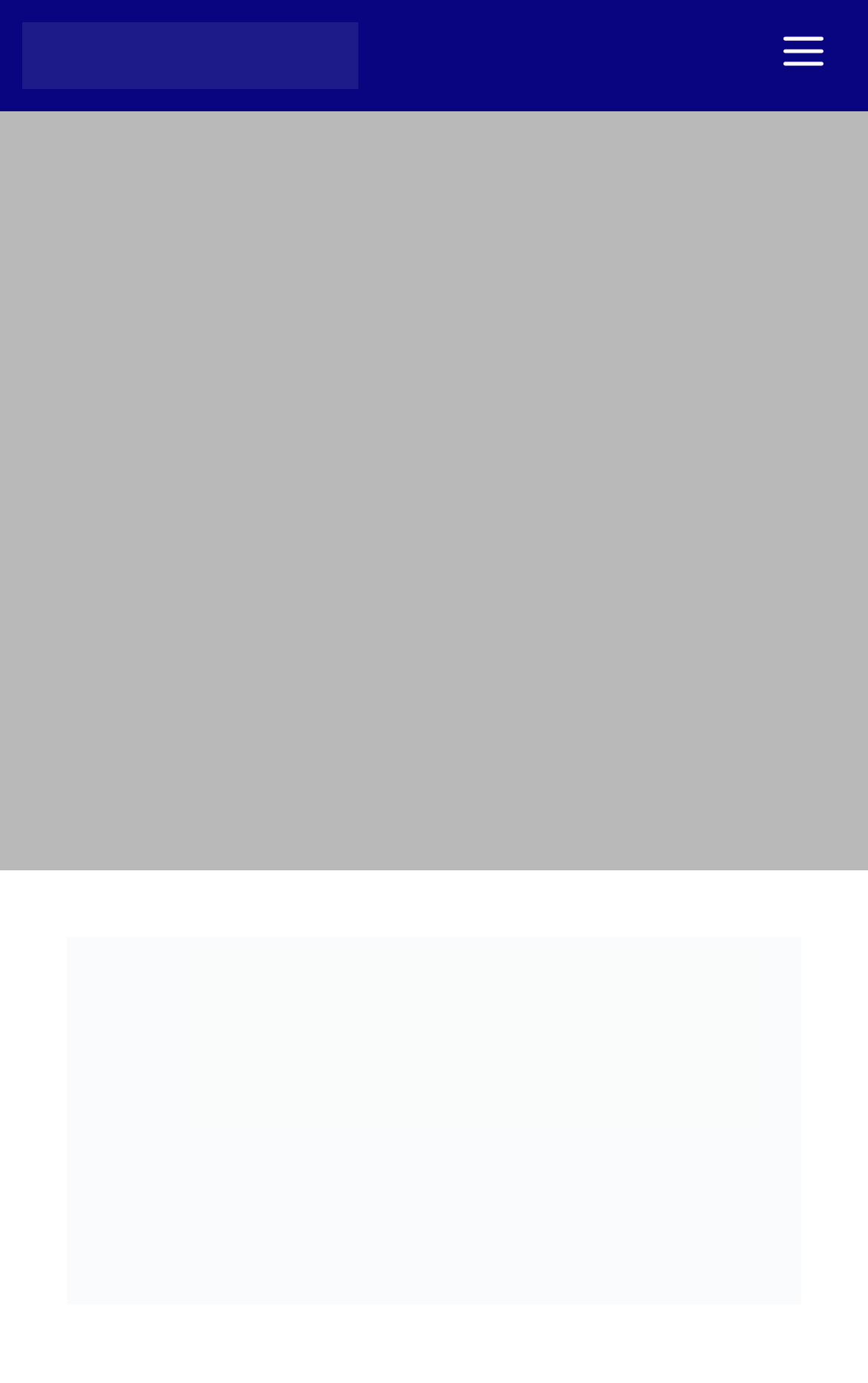Using the format (top-left x, top-left y, bottom-right x, bottom-right y), provide the bounding box coordinates for the described UI element. All values should be floating point numbers between 0 and 1: Menu

[0.877, 0.0, 1.0, 0.08]